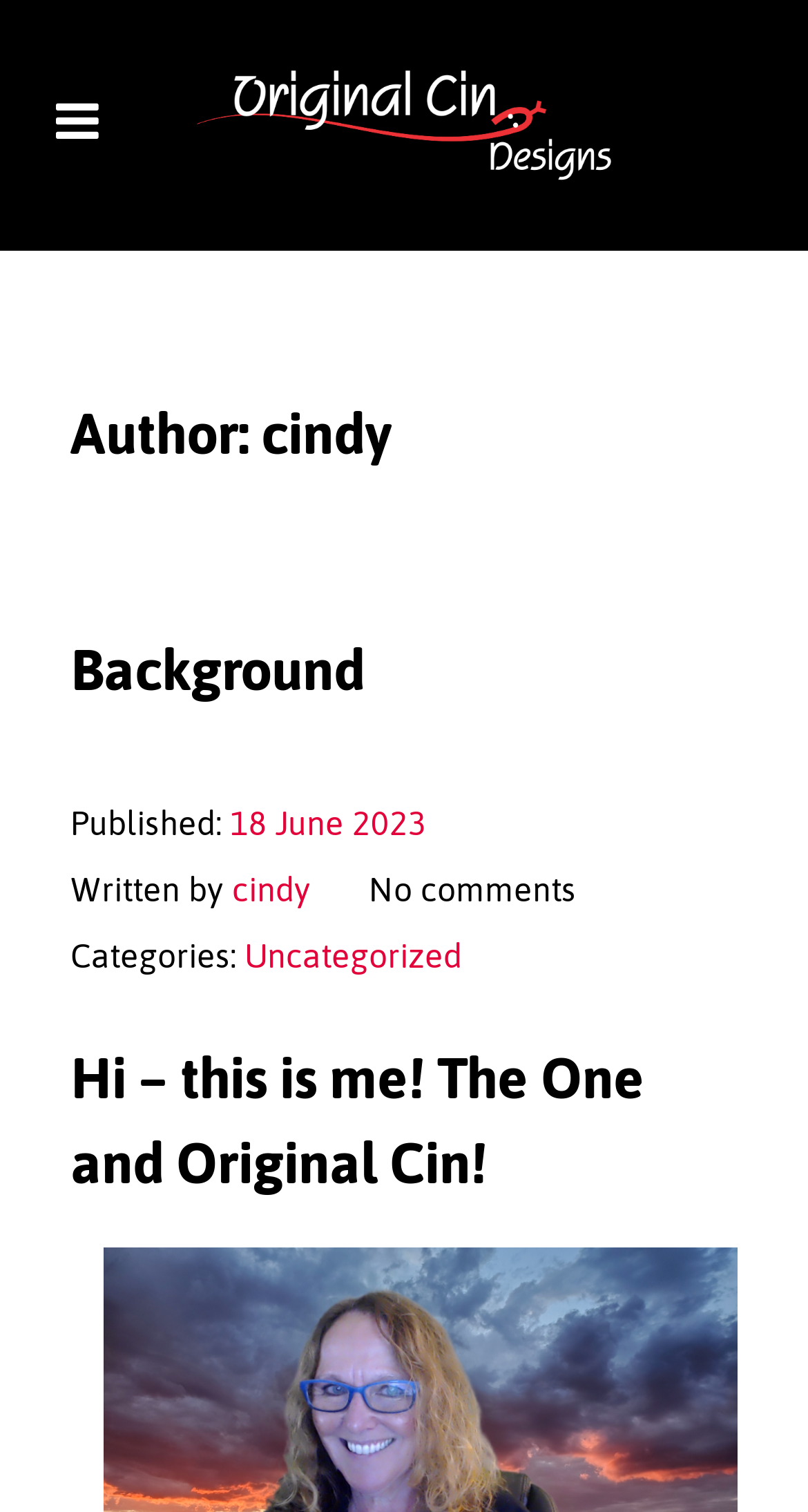Describe all the key features of the webpage in detail.

The webpage is about Cindy, the original Cin Designs, and appears to be a personal blog or portfolio page. At the top, there is a navigation menu on the left side, taking up about 10% of the screen width. 

Below the navigation menu, there is a prominent link with an image, labeled "clarity", which spans about 50% of the screen width. 

The main content area is divided into sections, with headings and text. The first section has a heading "Author: cindy" and provides background information about the author. Below this, there is a section with a heading "Background" that likely contains more information about Cindy's background.

Further down, there is a section with publication information, including the date "18 June 2023" and the author's name "cindy" as a link. This section also indicates that there are no comments on the page.

The next section is categorized under "Categories:" and has a link to "Uncategorized". Finally, there is a heading that reads "Hi – this is me! The One and Original Cin!", which appears to be a personal introduction or welcome message from Cindy.